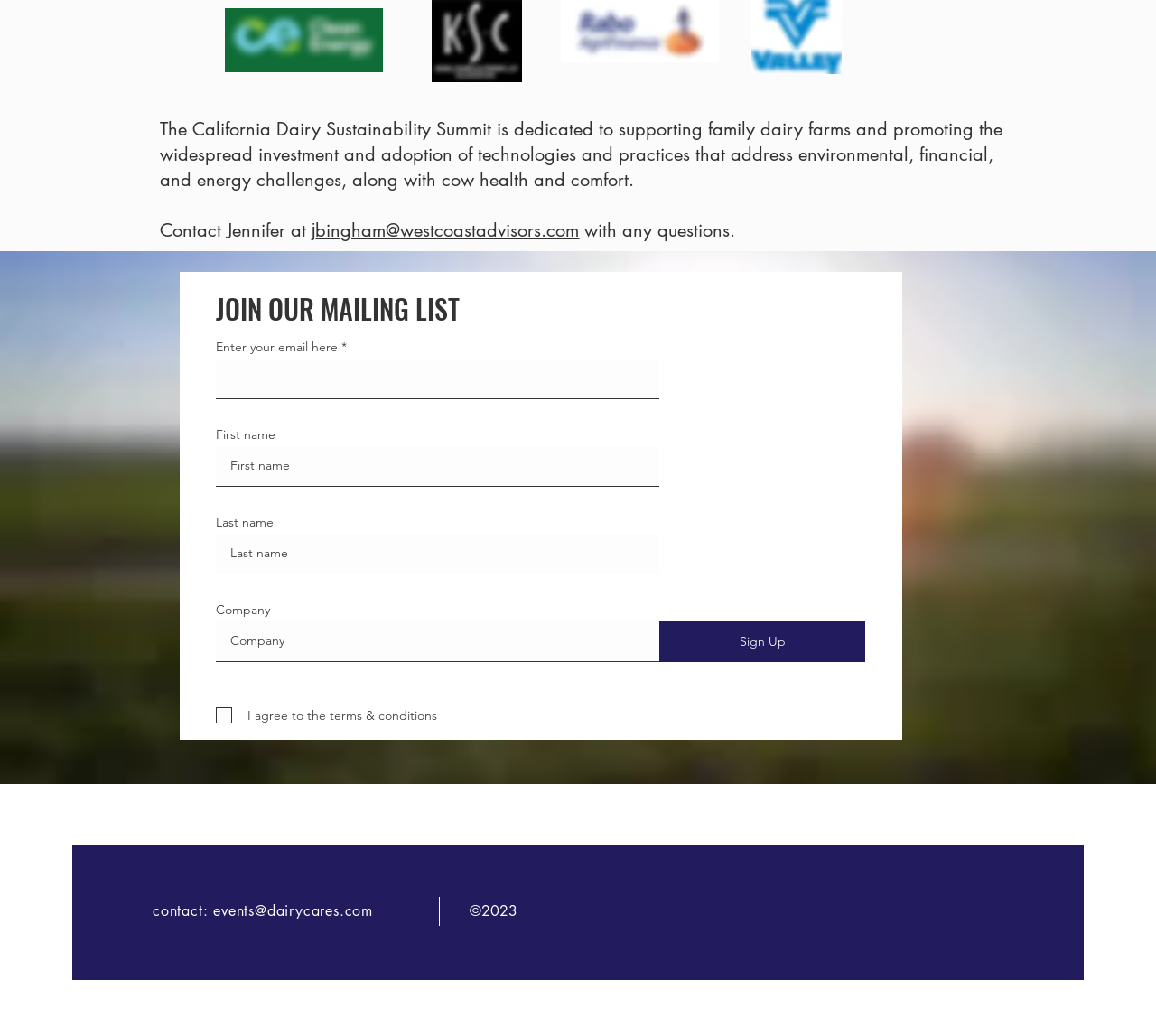Use a single word or phrase to respond to the question:
What is the purpose of the California Dairy Sustainability Summit?

Support family dairy farms